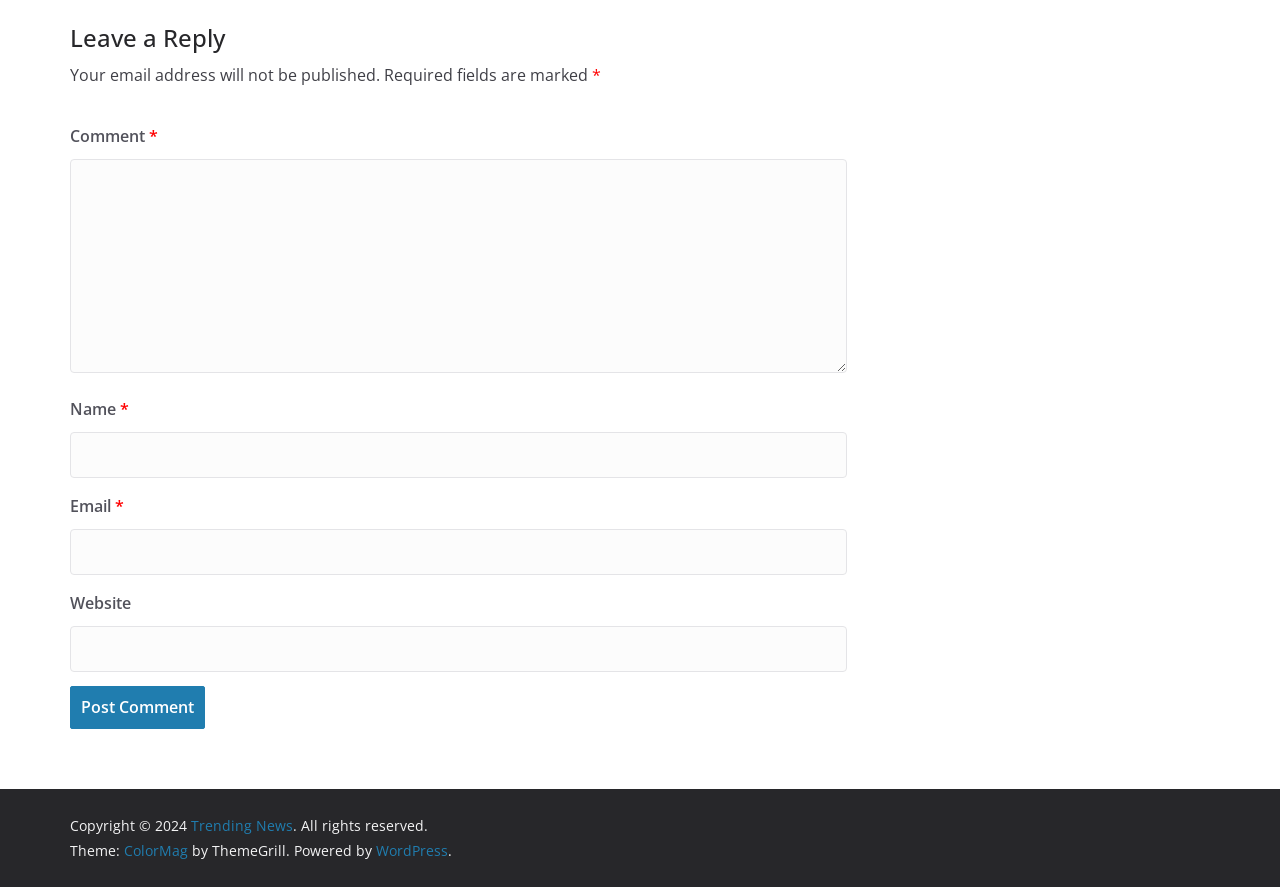Can you provide the bounding box coordinates for the element that should be clicked to implement the instruction: "go to the WordPress website"?

[0.294, 0.948, 0.35, 0.969]